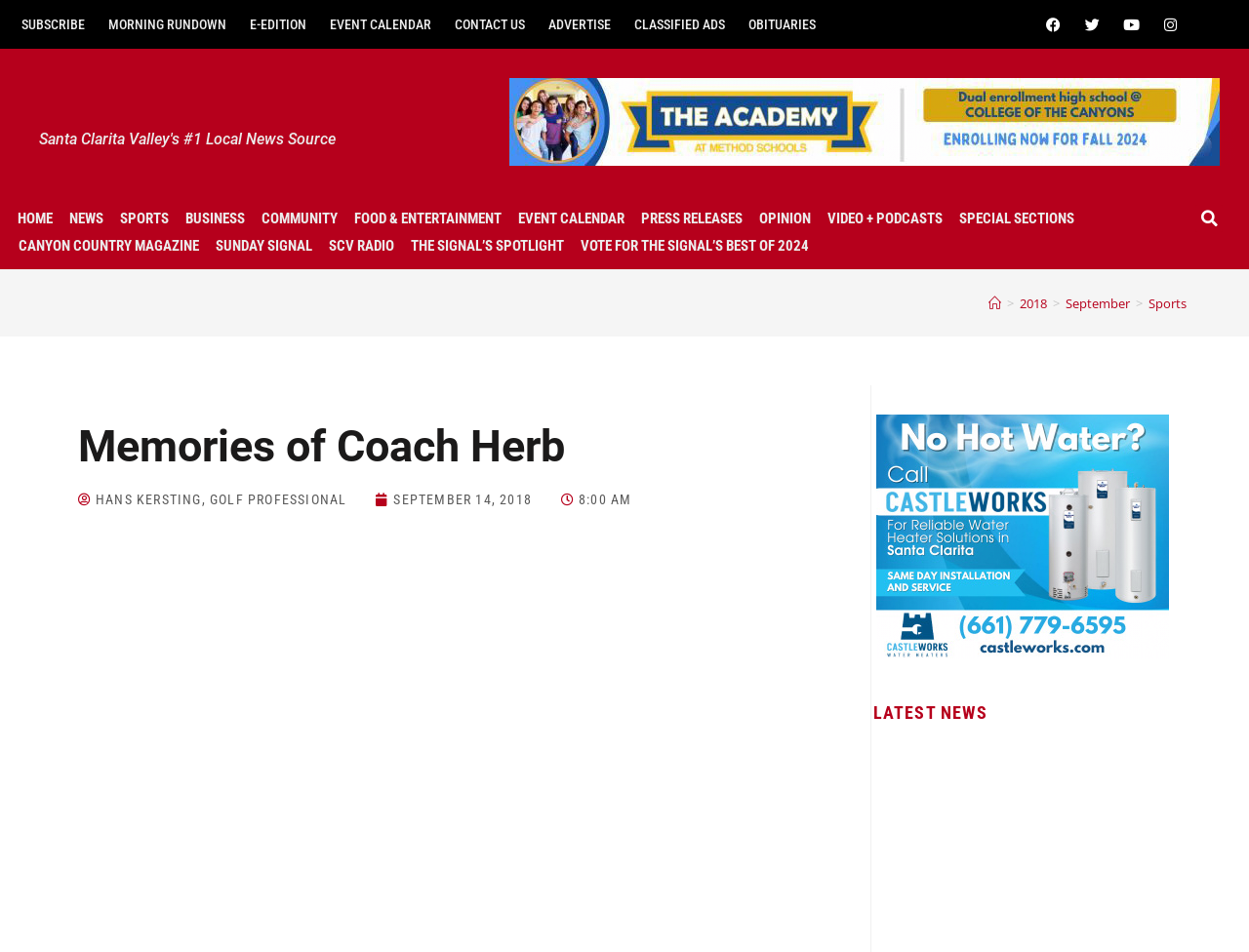Please specify the bounding box coordinates of the element that should be clicked to execute the given instruction: 'Visit the 'SPORTS' section'. Ensure the coordinates are four float numbers between 0 and 1, expressed as [left, top, right, bottom].

[0.105, 0.215, 0.171, 0.244]